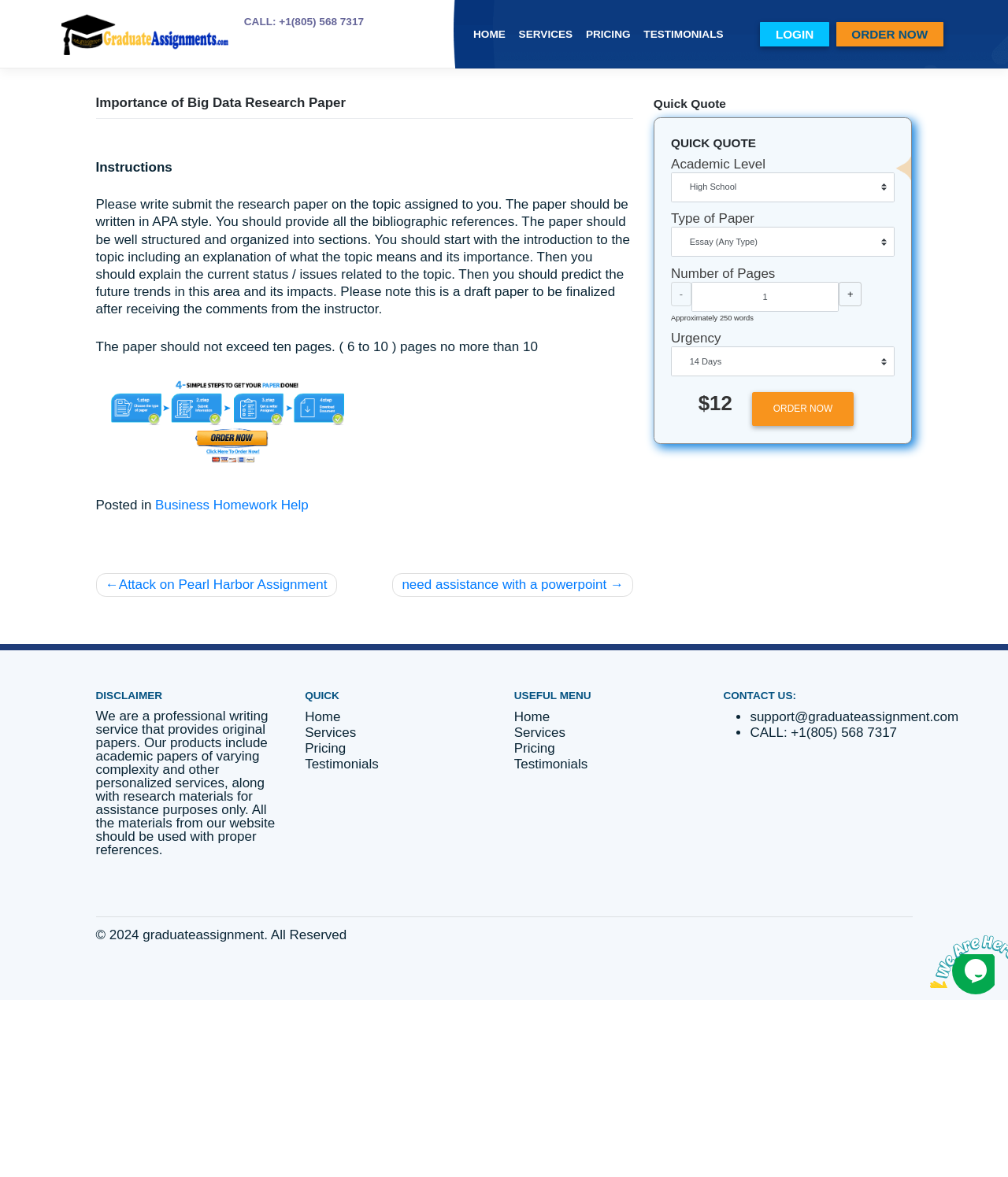Please provide the bounding box coordinates for the element that needs to be clicked to perform the following instruction: "Click the ORDER NOW button". The coordinates should be given as four float numbers between 0 and 1, i.e., [left, top, right, bottom].

[0.878, 0.392, 0.996, 0.426]